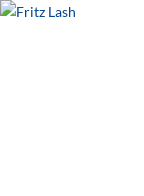What is the religious framework of Mater Christi School?
Using the image, respond with a single word or phrase.

Catholic